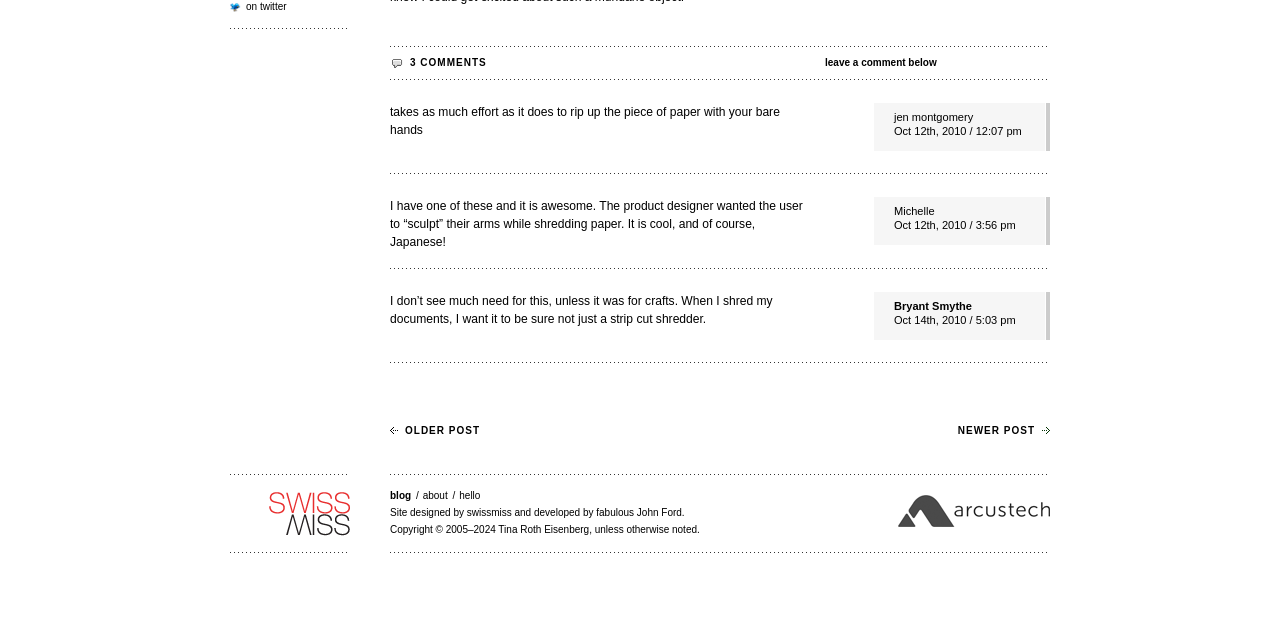Determine the bounding box coordinates for the UI element described. Format the coordinates as (top-left x, top-left y, bottom-right x, bottom-right y) and ensure all values are between 0 and 1. Element description: Arcustech

[0.702, 0.774, 0.82, 0.824]